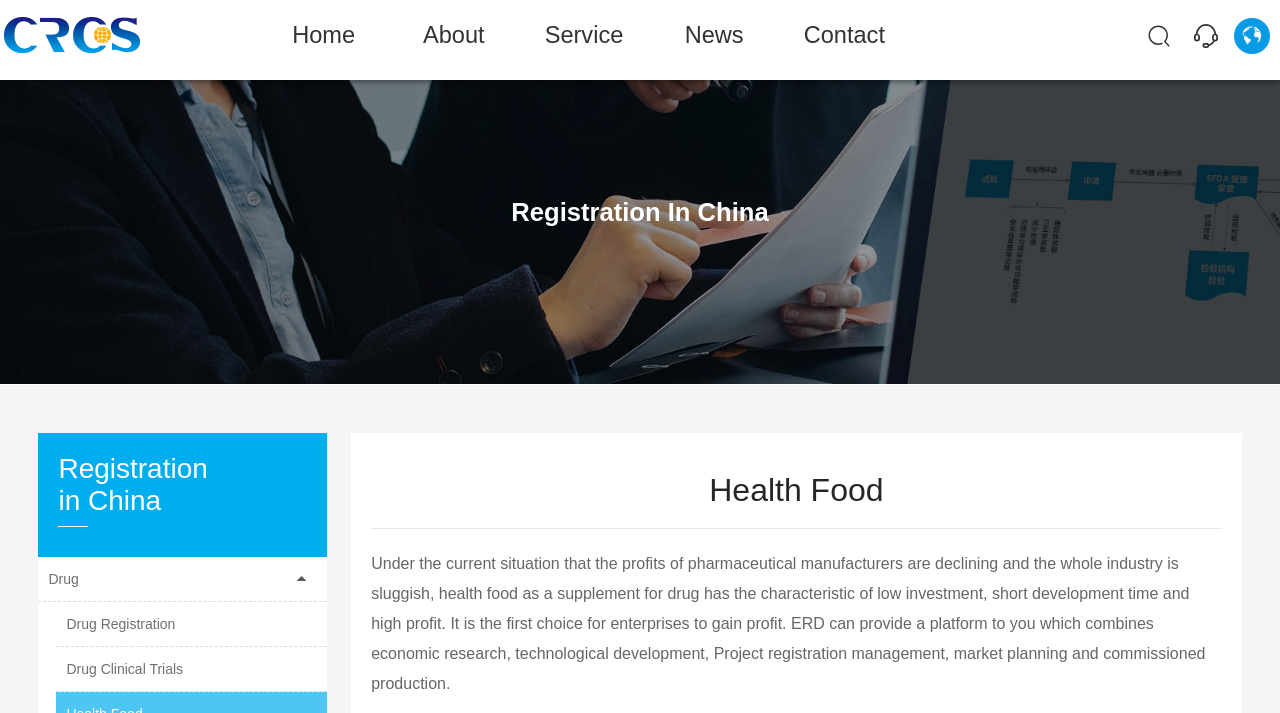Locate the bounding box coordinates of the item that should be clicked to fulfill the instruction: "Learn more about SCI Connect for Community Impact: Panel & Award Presentation".

None